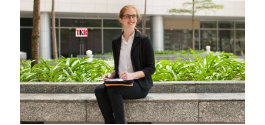Detail every visible element in the image extensively.

The image features a woman seated gracefully on a stone bench in a landscaped area, surrounded by vibrant greenery. She is dressed in professional attire, comprising a black blazer and tailored pants, coupled with a white blouse. With a focused expression, she holds a notepad and pen, suggesting she is engaged in note-taking or planning. The modern architectural backdrop highlights a bustling urban environment, characterized by large glass windows and a hint of outdoor seating, capturing a moment of professional poise amidst nature. The scene embodies the essence of productivity and confidence, making it ideal for contexts related to education, professional development, or strategic planning in language skills acquisition.